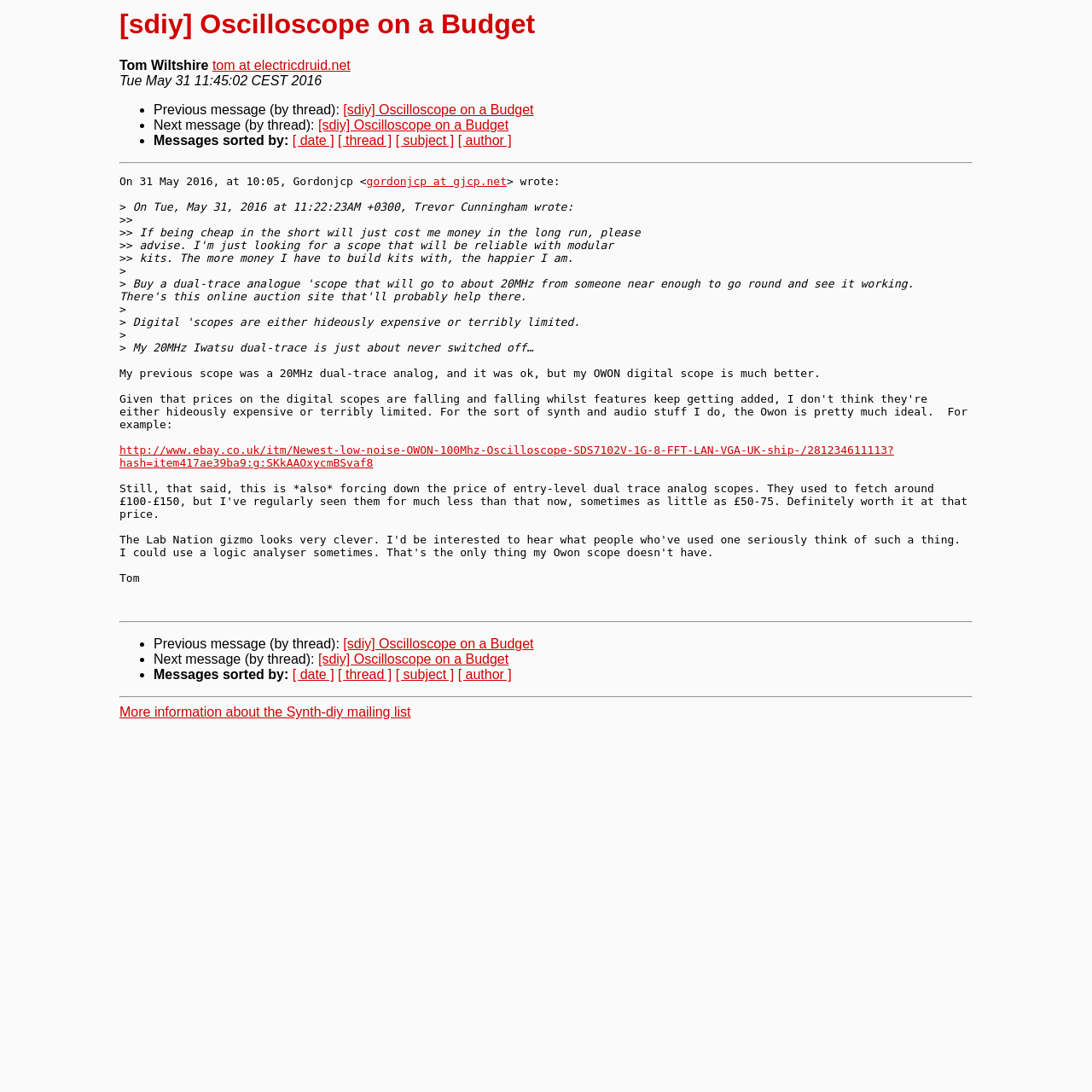Use a single word or phrase to answer this question: 
Who is the author of the first message?

Gordonjcp